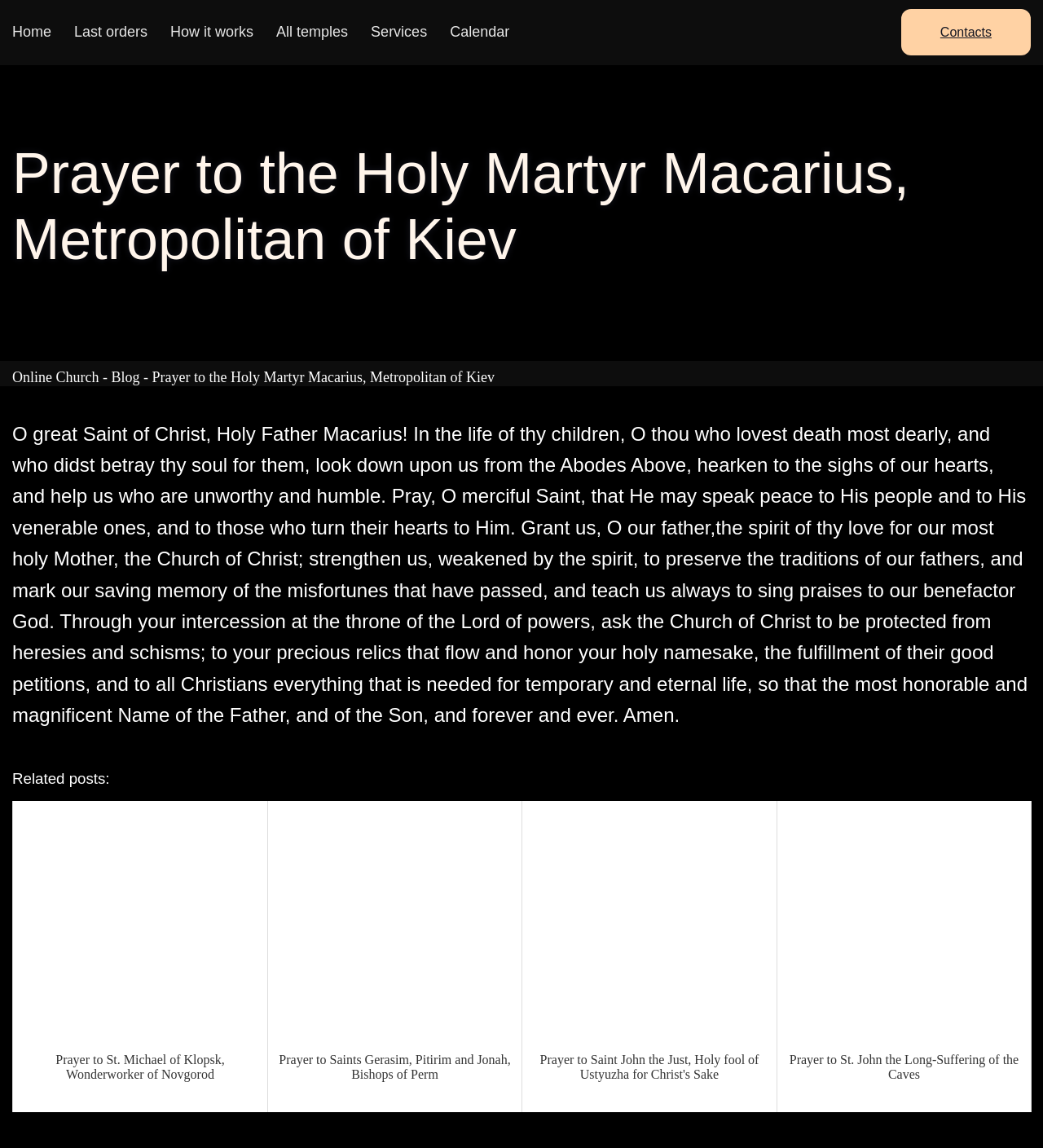Construct a thorough caption encompassing all aspects of the webpage.

This webpage is dedicated to a prayer to the Holy Martyr Macarius, Metropolitan of Kiev. At the top, there are six links: "Home", "Last orders", "How it works", "All temples", "Services", and "Calendar", aligned horizontally across the page. On the far right, there is a "Contacts" link. Below these links, there is a heading that displays the title of the prayer.

Underneath the title, there is a breadcrumbs section that shows the navigation path, consisting of three links: "Online Church", "Blog", and the current page title. The main content of the page is an article that contains the prayer text, which is a lengthy passage that occupies most of the page.

At the bottom of the page, there is a section titled "Related posts:" that lists four links to other prayers: "Prayer to St. Michael of Klopsk, Wonderworker of Novgorod", "Prayer to Saints Gerasim, Pitirim and Jonah, Bishops of Perm", "Prayer to Saint John the Just, Holy fool of Ustyuzha for Christ's Sake", and "Prayer to St. John the Long-Suffering of the Caves". These links are aligned horizontally and take up the full width of the page.